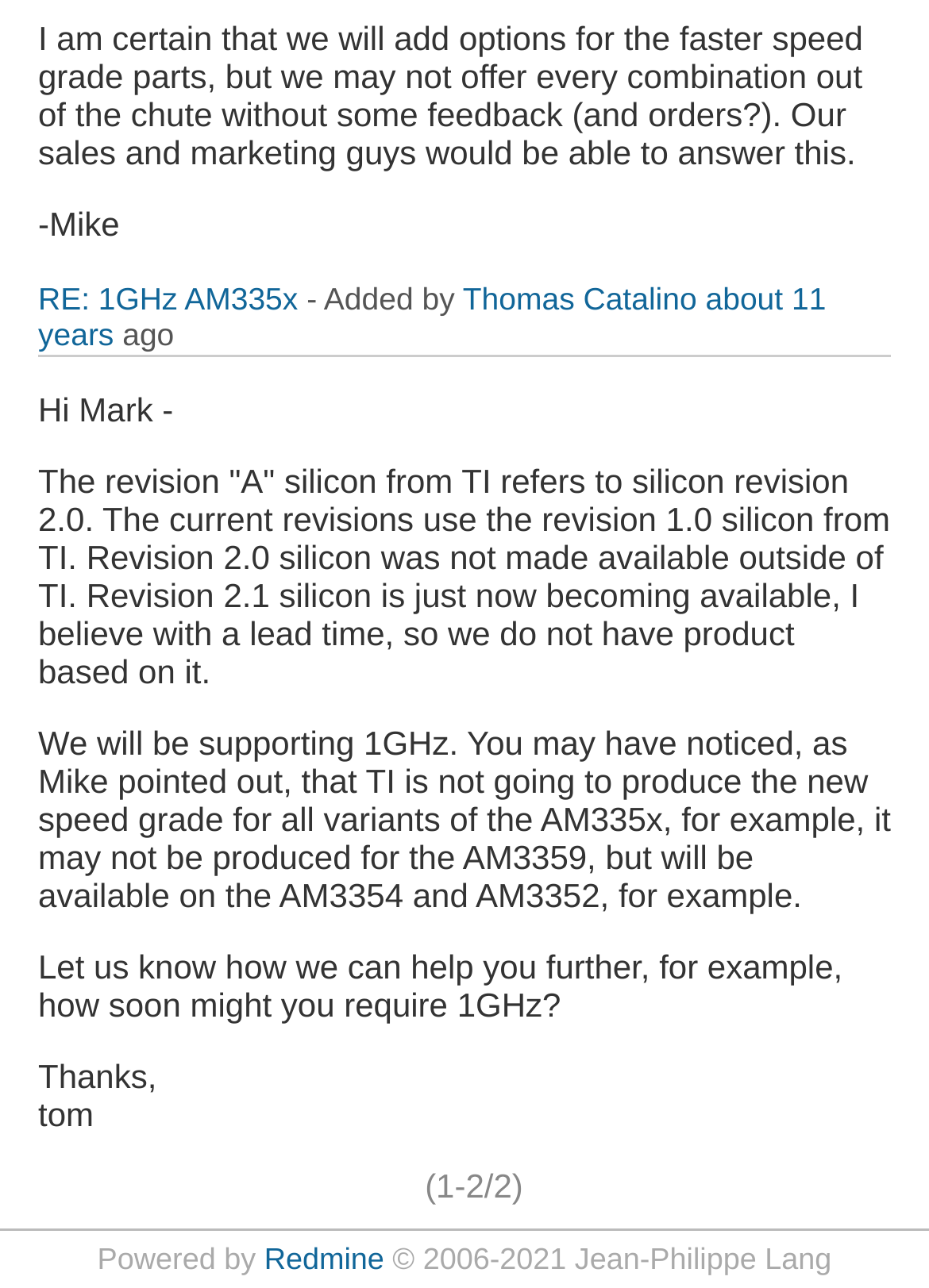Using the webpage screenshot, locate the HTML element that fits the following description and provide its bounding box: "about 11 years".

[0.041, 0.219, 0.889, 0.274]